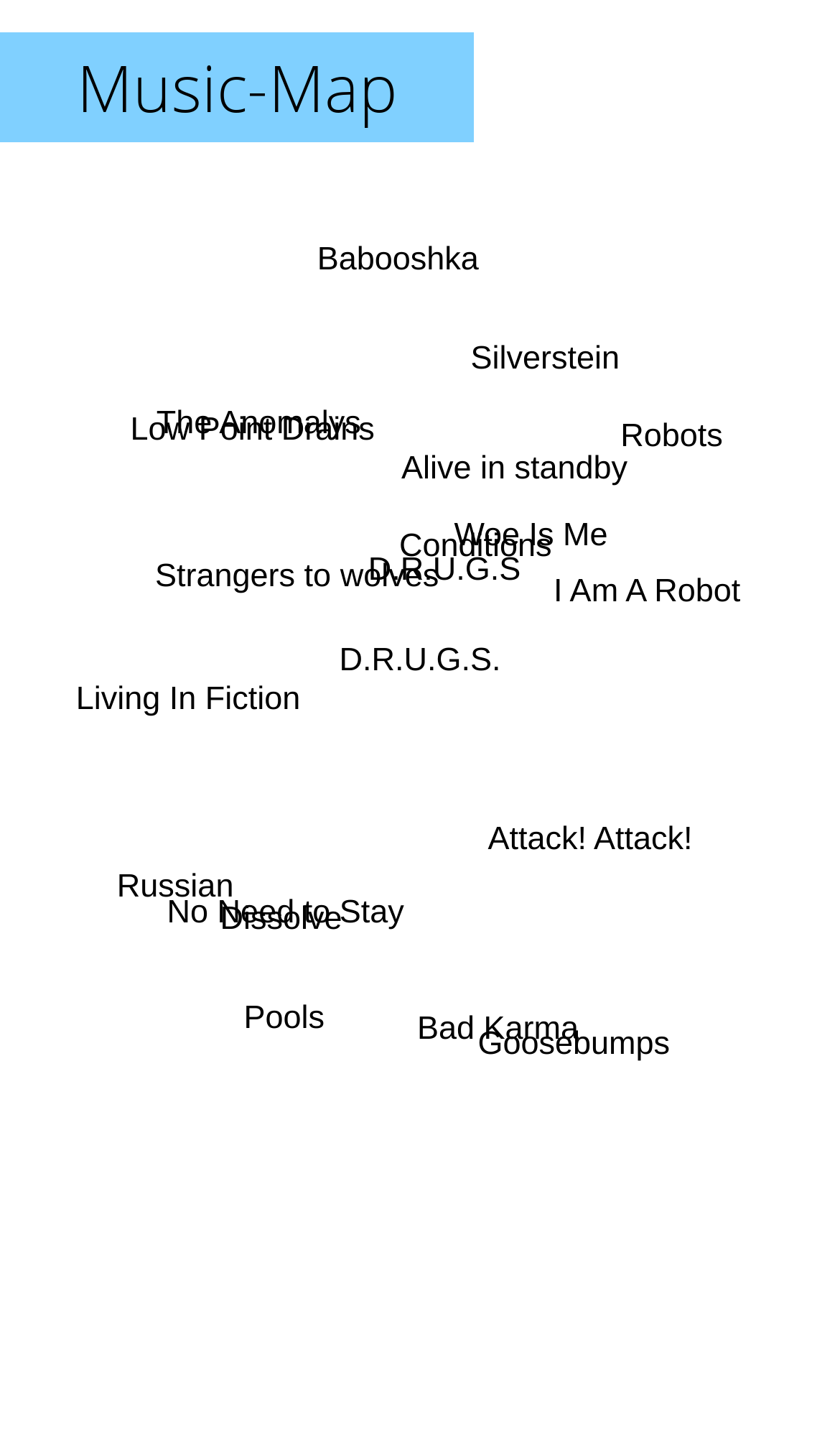Look at the image and give a detailed response to the following question: How many bands are listed on this page?

I counted the number of links in the second table row, which represents the list of bands similar to D.R.U.G.S. There are 20 links in total, each corresponding to a different band.